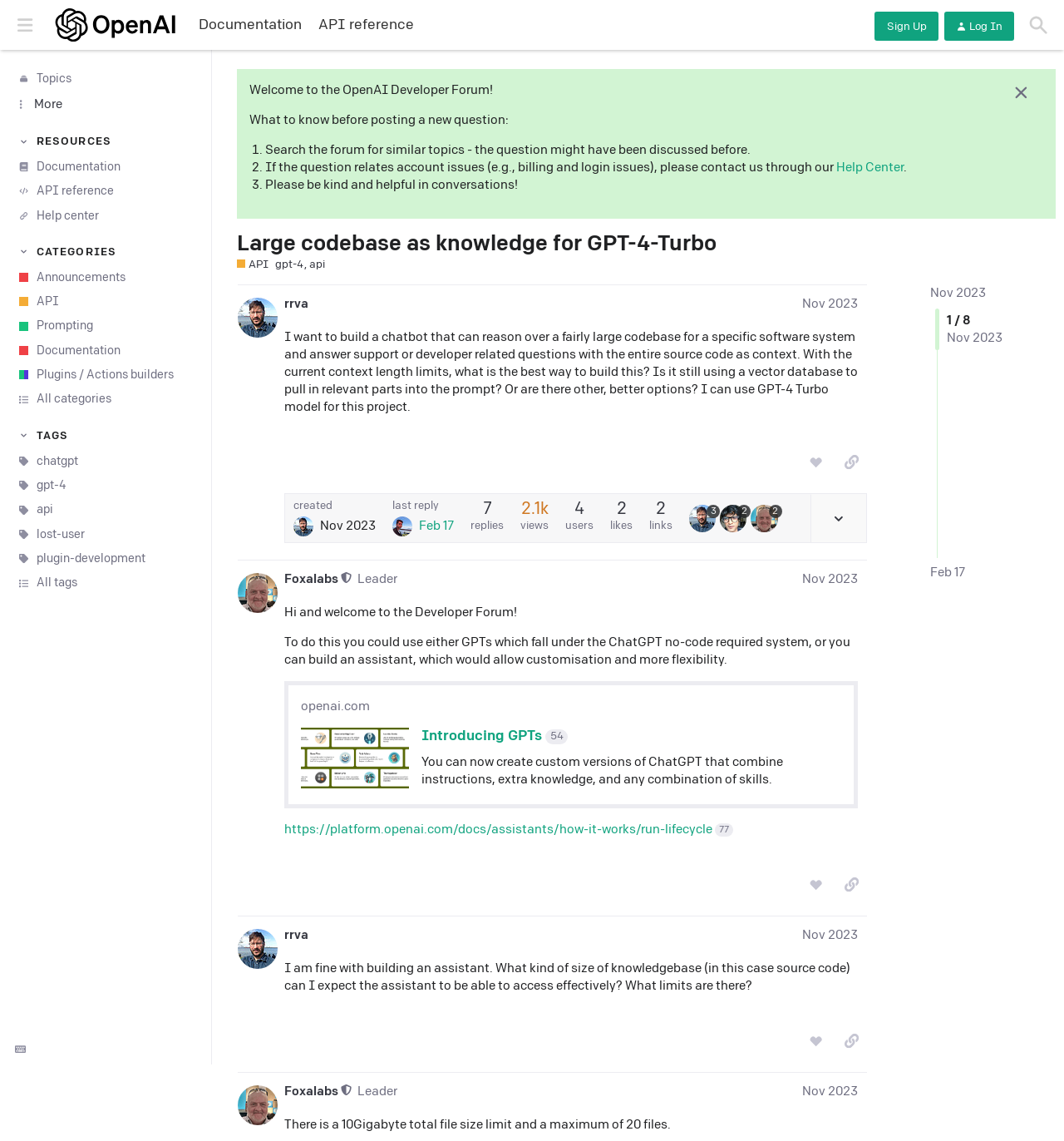Elaborate on the information and visuals displayed on the webpage.

This webpage is the OpenAI Developer Forum, where developers can discuss and ask questions related to building with OpenAI's API. At the top of the page, there is a header section with a button to toggle the sidebar, a link to the OpenAI Developer Forum, and buttons to sign up and log in. 

On the left side of the page, there is a sidebar with several sections, including Resources, Categories, and Tags. Each section has a button to expand or collapse it, and they contain links to various topics, such as Documentation, API reference, and Help center. 

In the main content area, there is a welcome message and a brief guide on what to know before posting a new question. Below this, there is a post titled "Large codebase as knowledge for GPT-4-Turbo" with a description and several tags, including "gpt-4" and "api". The post is dated November 2023 and has a link to the API documentation. 

The post content is a question from a user who wants to build a chatbot that can reason over a large codebase and answer support or developer-related questions. The user asks for advice on how to build this, considering the current context length limits, and whether using a vector database to pull in relevant parts into the prompt is the best approach. 

Below the post, there are buttons to like the post and copy a link to the post to the clipboard.